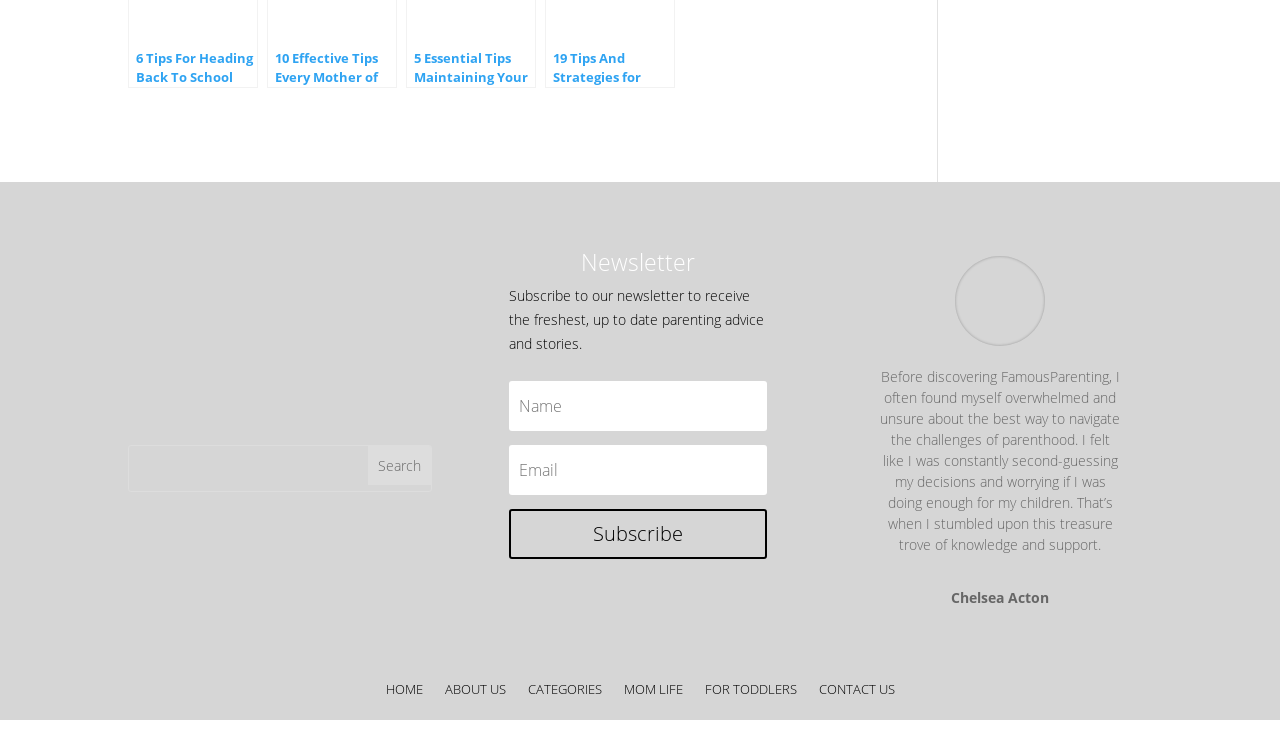Please identify the bounding box coordinates of the clickable area that will allow you to execute the instruction: "Subscribe to the newsletter".

[0.398, 0.676, 0.599, 0.742]